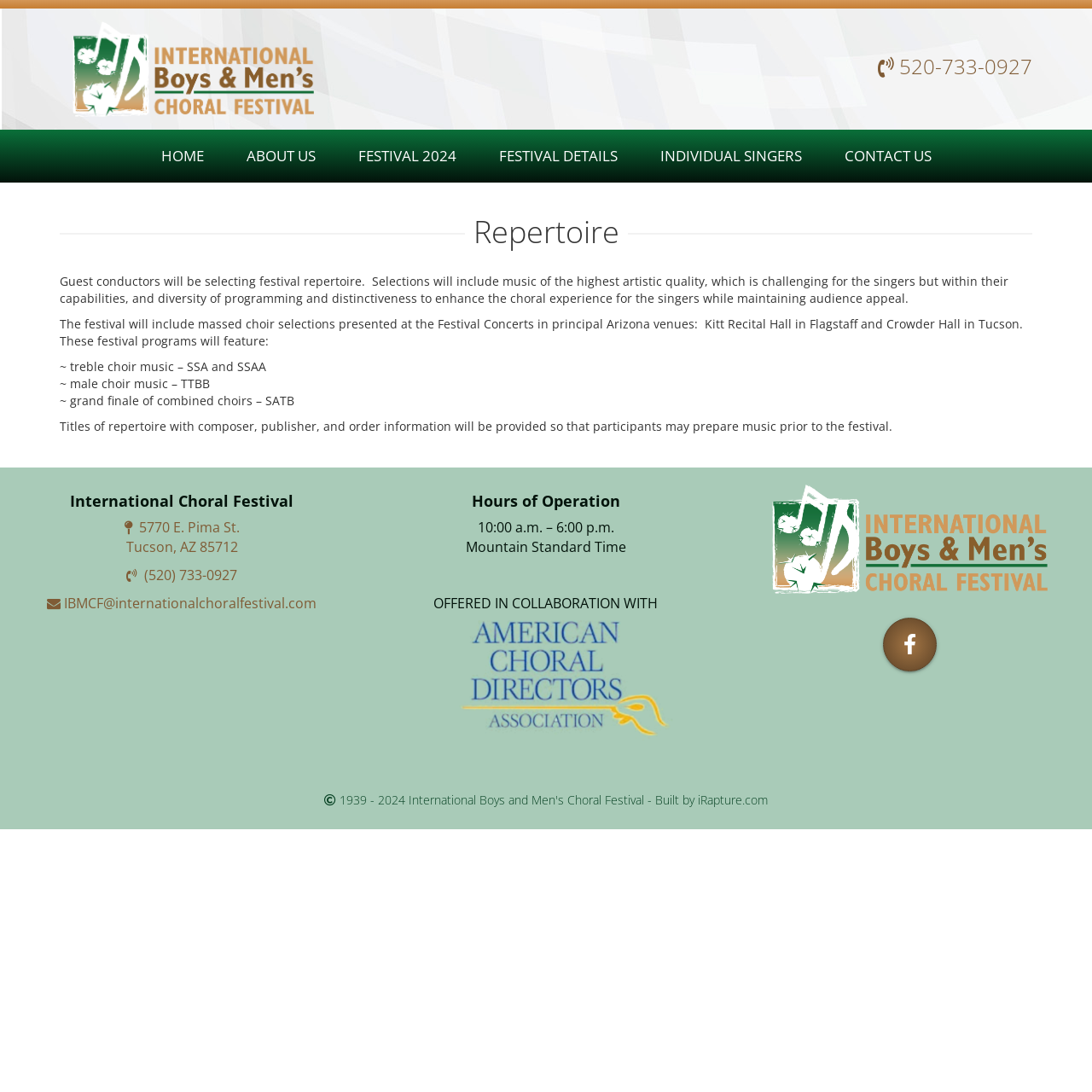Please mark the bounding box coordinates of the area that should be clicked to carry out the instruction: "Contact us".

[0.761, 0.119, 0.864, 0.167]